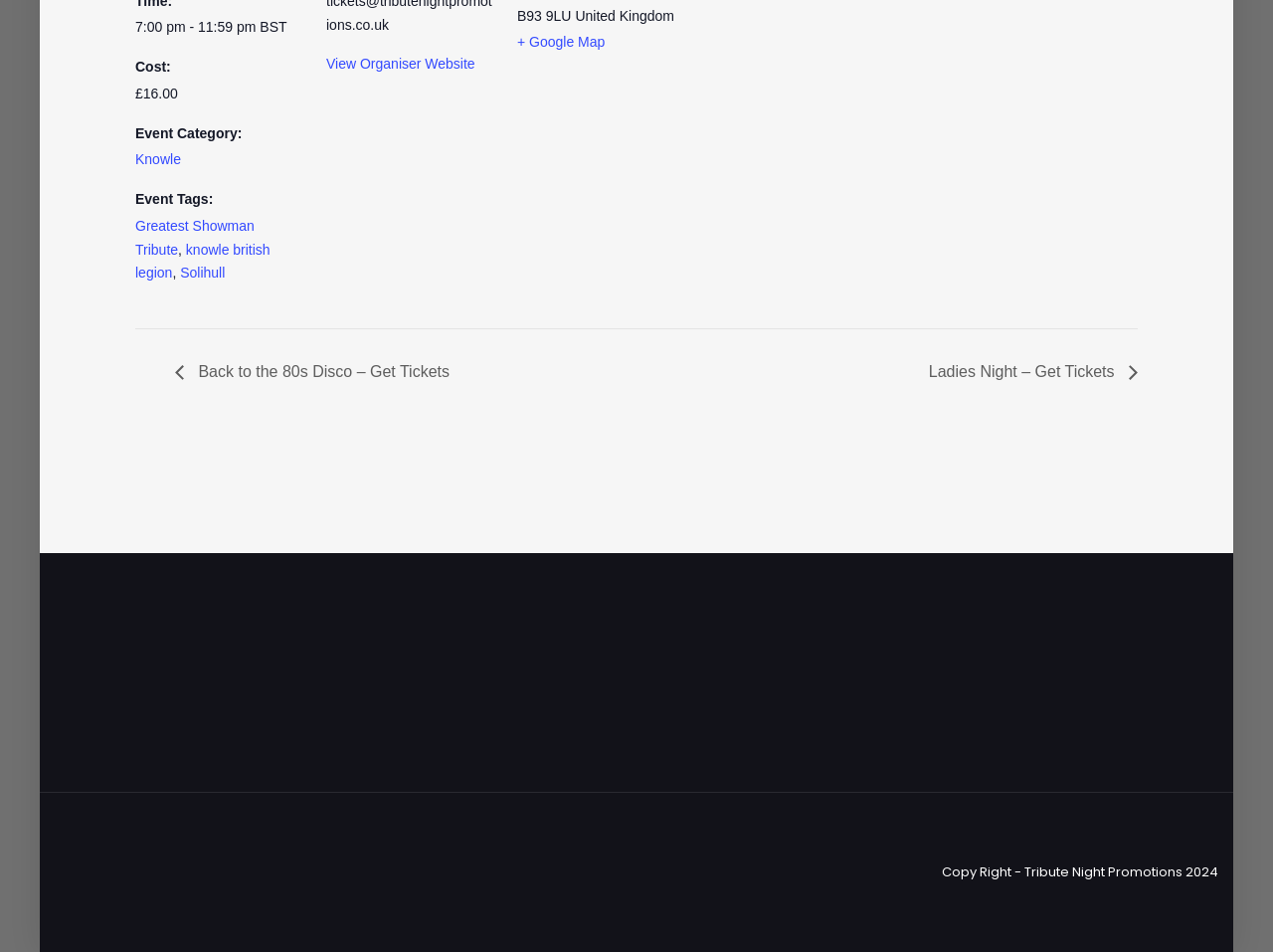Pinpoint the bounding box coordinates of the element that must be clicked to accomplish the following instruction: "View Eagle, Crane, and Phoenix Urn". The coordinates should be in the format of four float numbers between 0 and 1, i.e., [left, top, right, bottom].

None